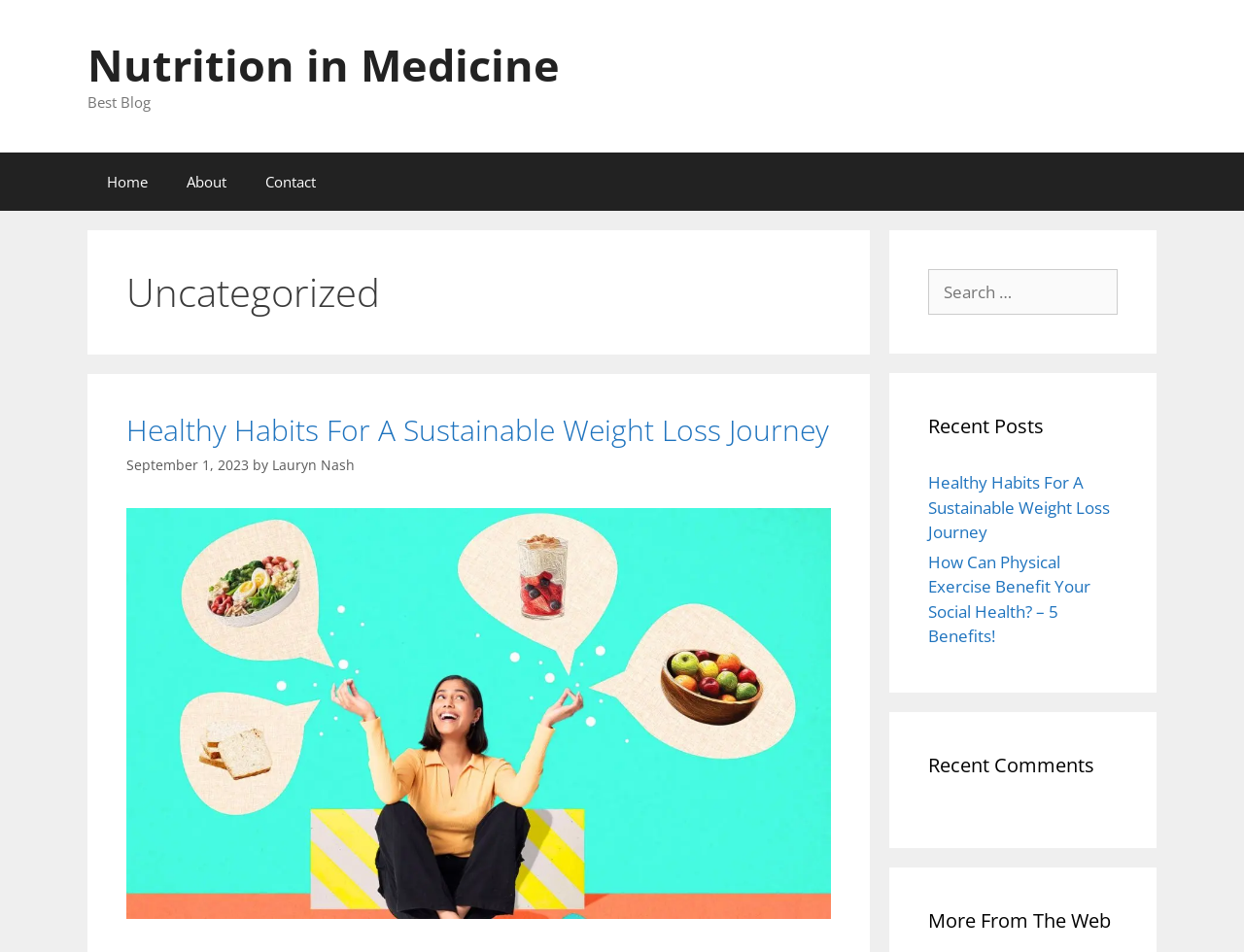Using the description: "Marketing Archives – Digiday", identify the bounding box of the corresponding UI element in the screenshot.

None